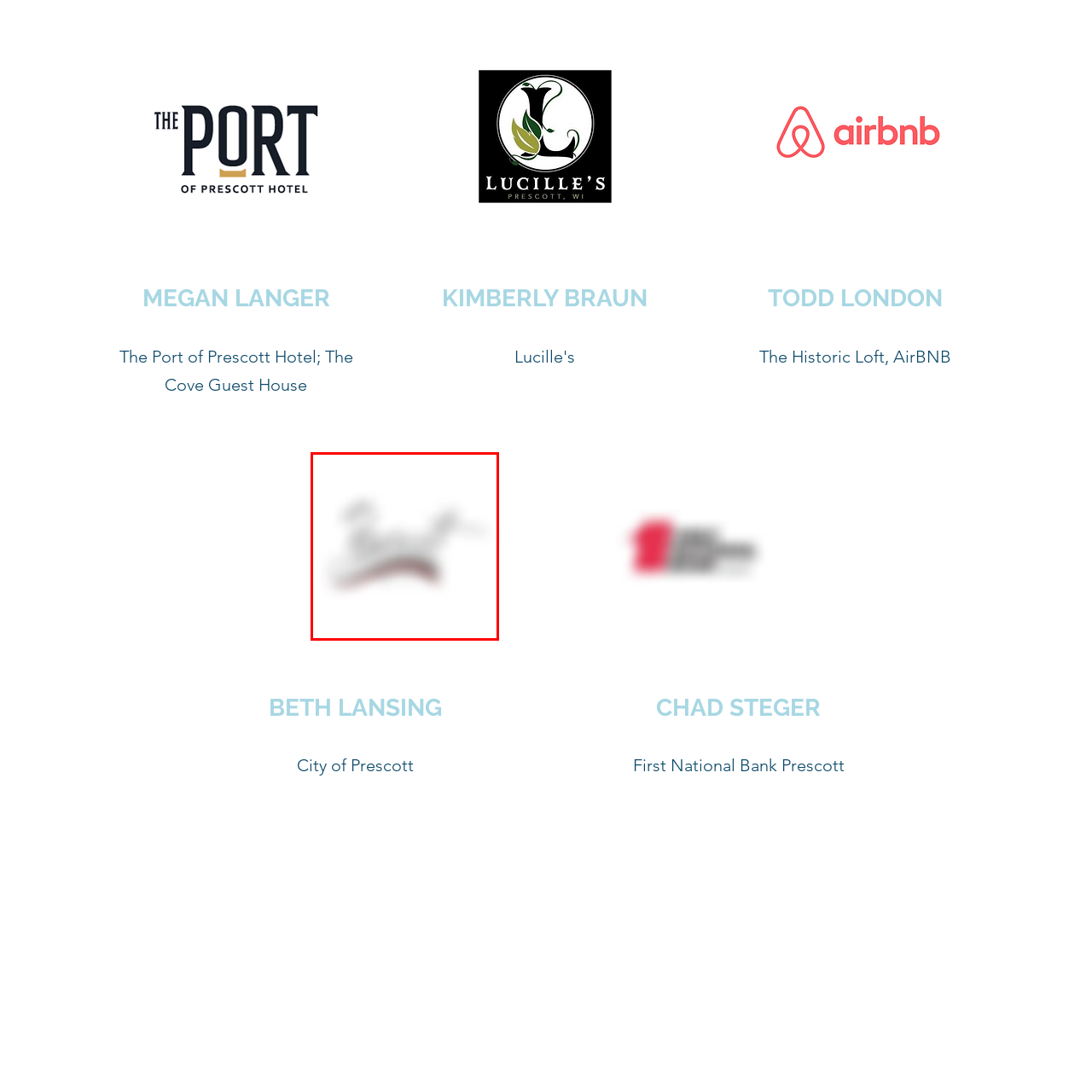Please analyze the elements within the red highlighted area in the image and provide a comprehensive answer to the following question: What is the purpose of the laptop sticker design?

The caption states that the sticker appears to combine both artistic and playful themes, making it suitable for personalizing a laptop or other surfaces, indicating that the purpose of the laptop sticker design is to personalize laptops or surfaces.